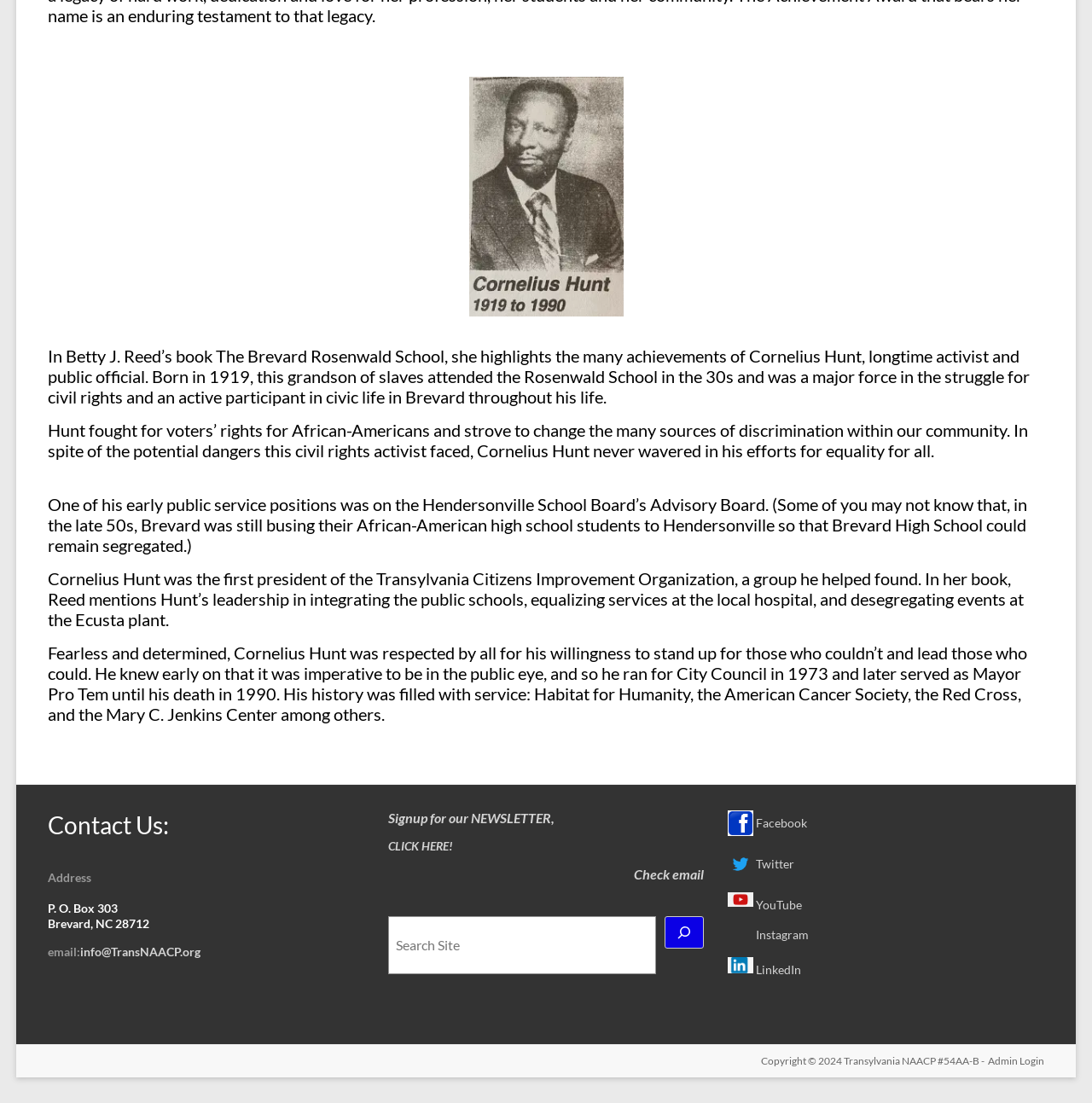Provide a short answer using a single word or phrase for the following question: 
What is Cornelius Hunt's birth year?

1919